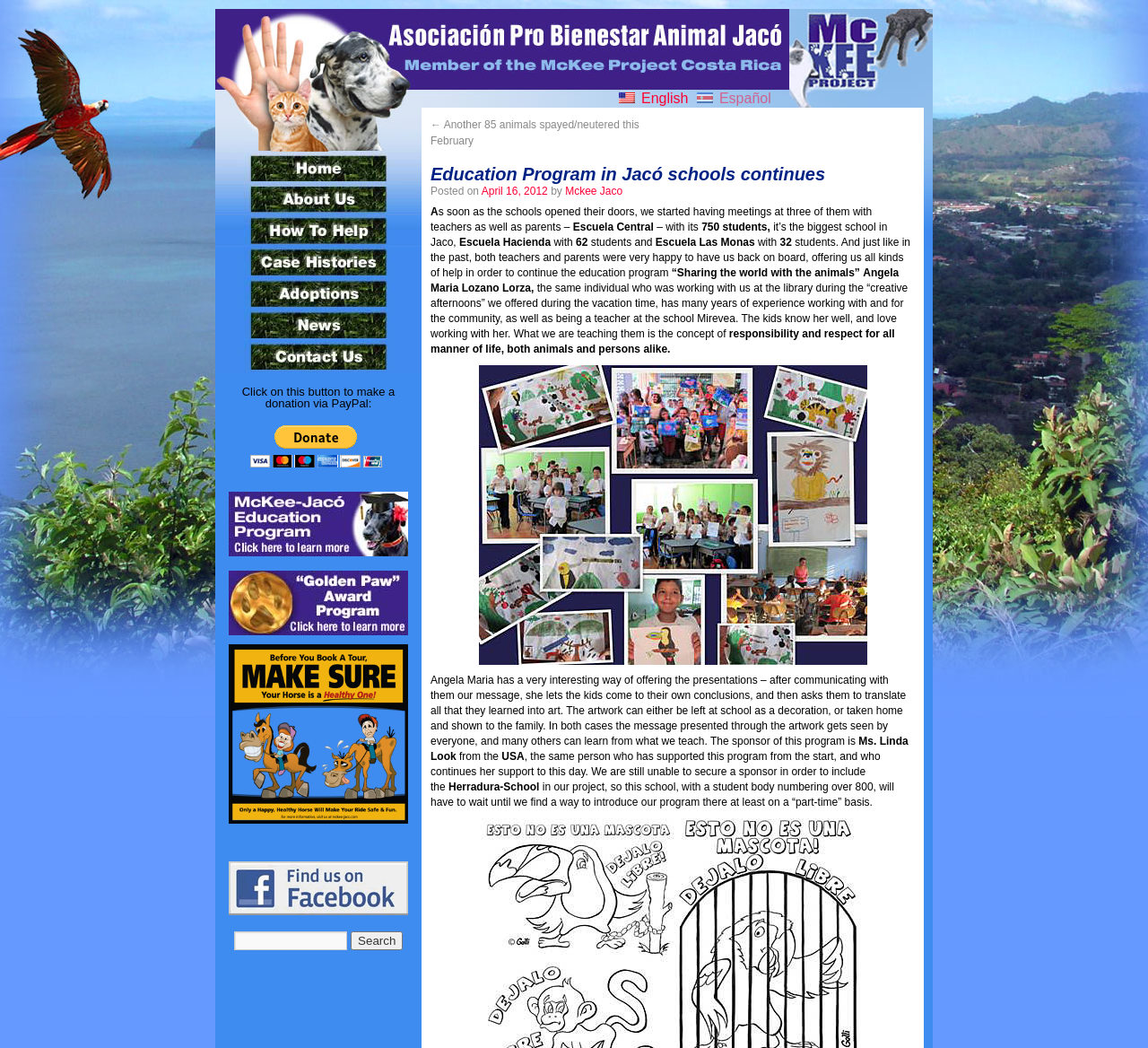Locate the bounding box coordinates of the clickable part needed for the task: "Search for something".

[0.204, 0.889, 0.302, 0.907]